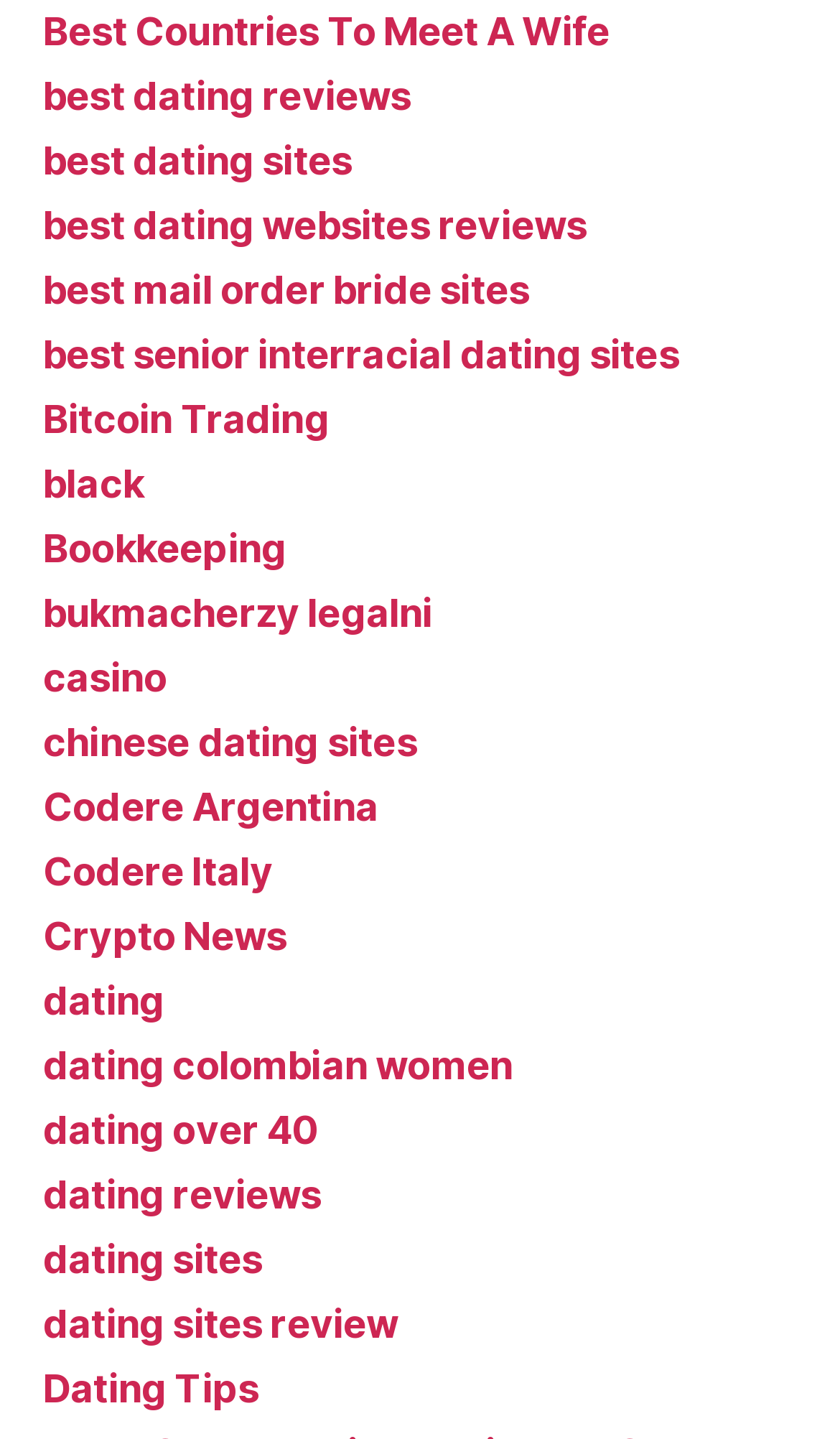Find the bounding box coordinates for the area that should be clicked to accomplish the instruction: "Check out 'casino'".

[0.051, 0.455, 0.198, 0.486]